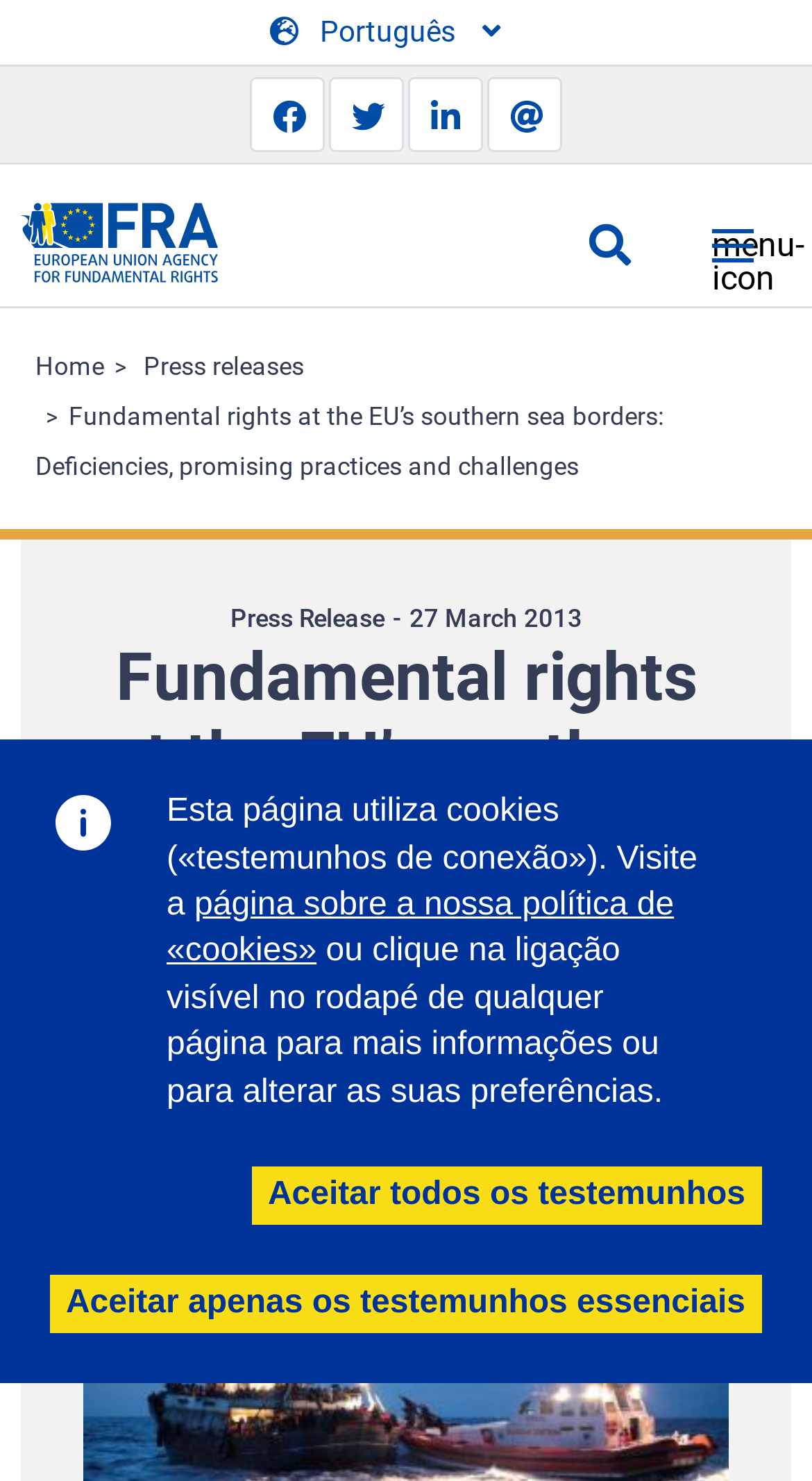Identify the bounding box coordinates for the region of the element that should be clicked to carry out the instruction: "Watch videos and edutainment". The bounding box coordinates should be four float numbers between 0 and 1, i.e., [left, top, right, bottom].

None